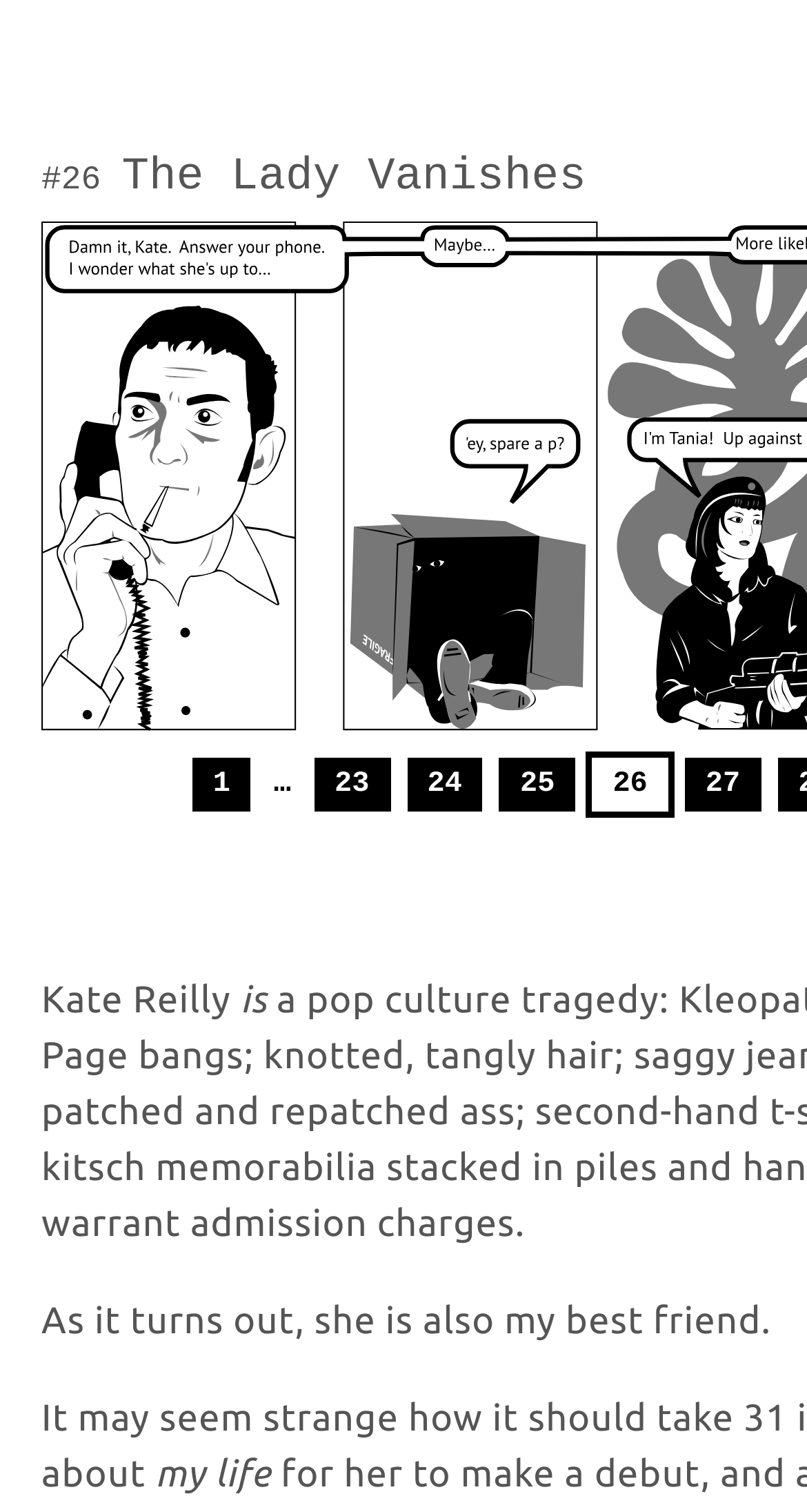What is the last word in the sentence?
Please use the visual content to give a single word or phrase answer.

friend